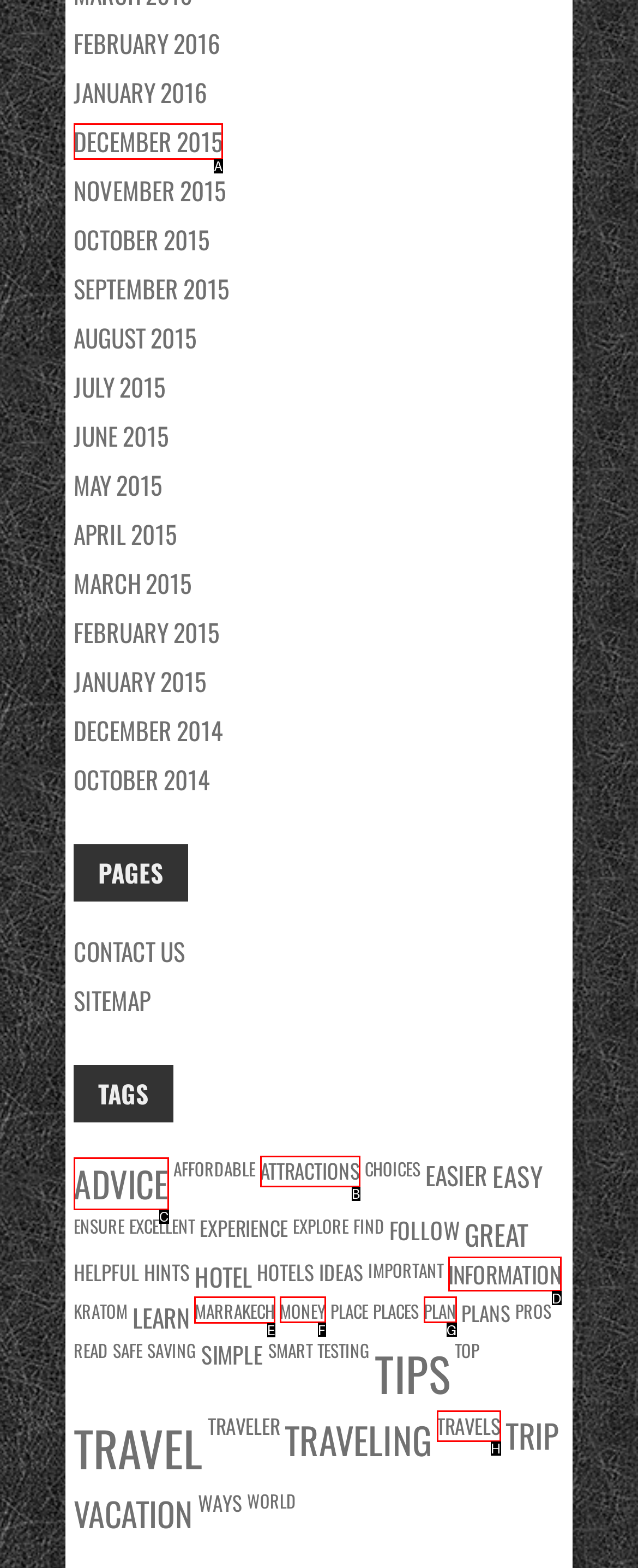Select the correct option from the given choices to perform this task: Learn more about 'MARRAKECH'. Provide the letter of that option.

E